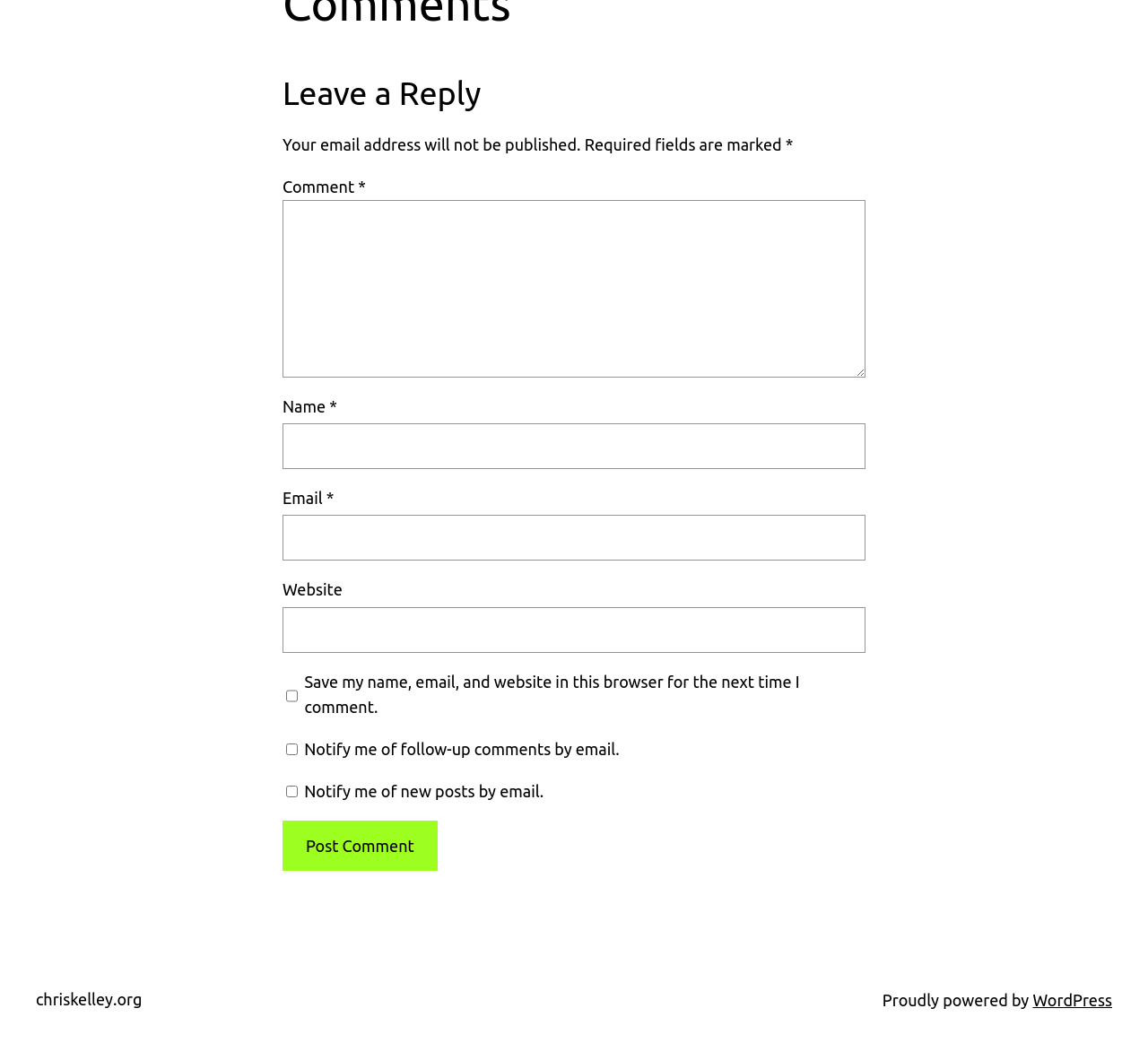What is the button at the bottom of the form for?
Provide a detailed and well-explained answer to the question.

The button is labeled as 'Post Comment', which suggests that it is used to submit the comment information entered in the textboxes and checkboxes. Once clicked, the comment will be posted on the webpage.